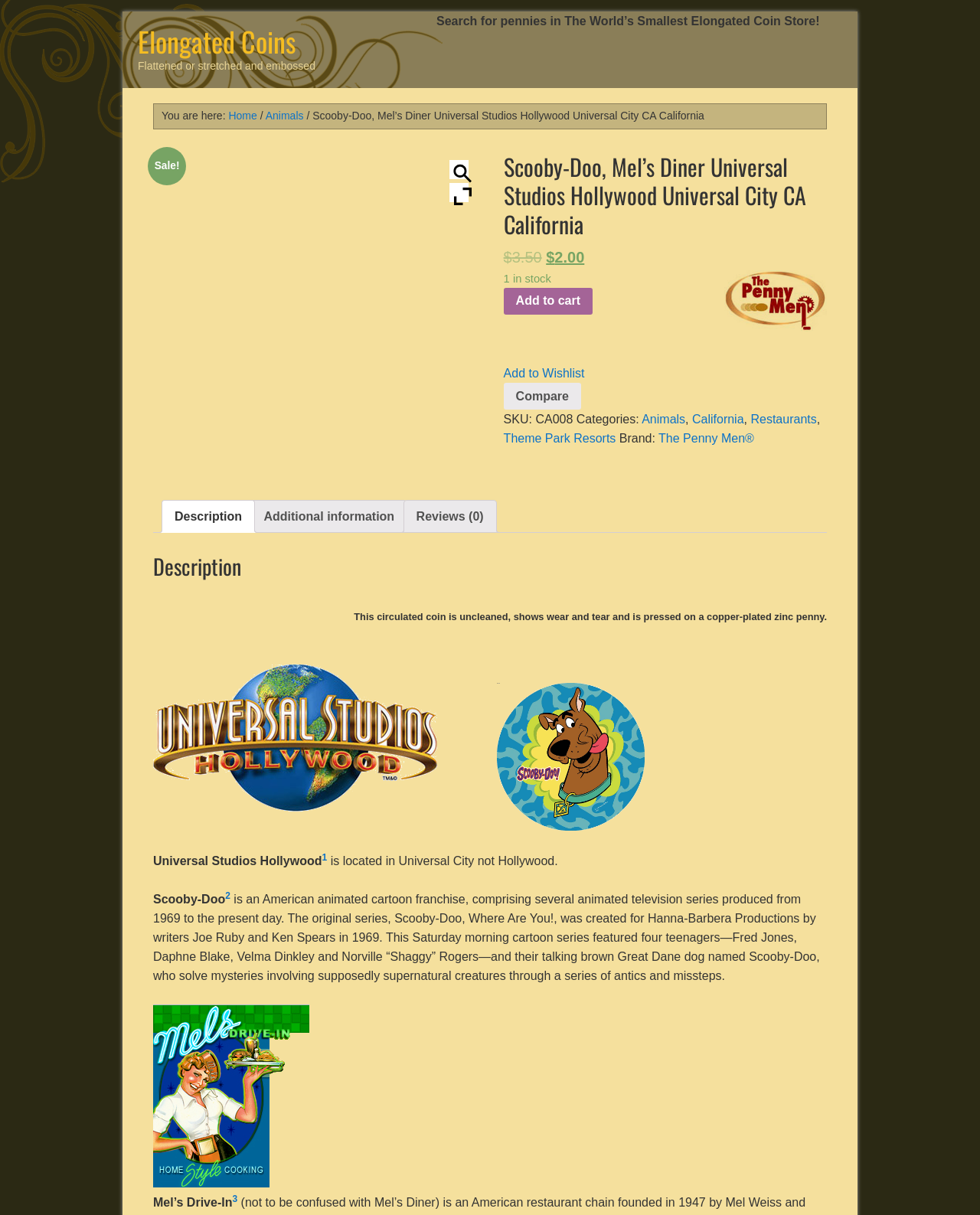Refer to the element description Add to Wishlist and identify the corresponding bounding box in the screenshot. Format the coordinates as (top-left x, top-left y, bottom-right x, bottom-right y) with values in the range of 0 to 1.

[0.514, 0.302, 0.596, 0.312]